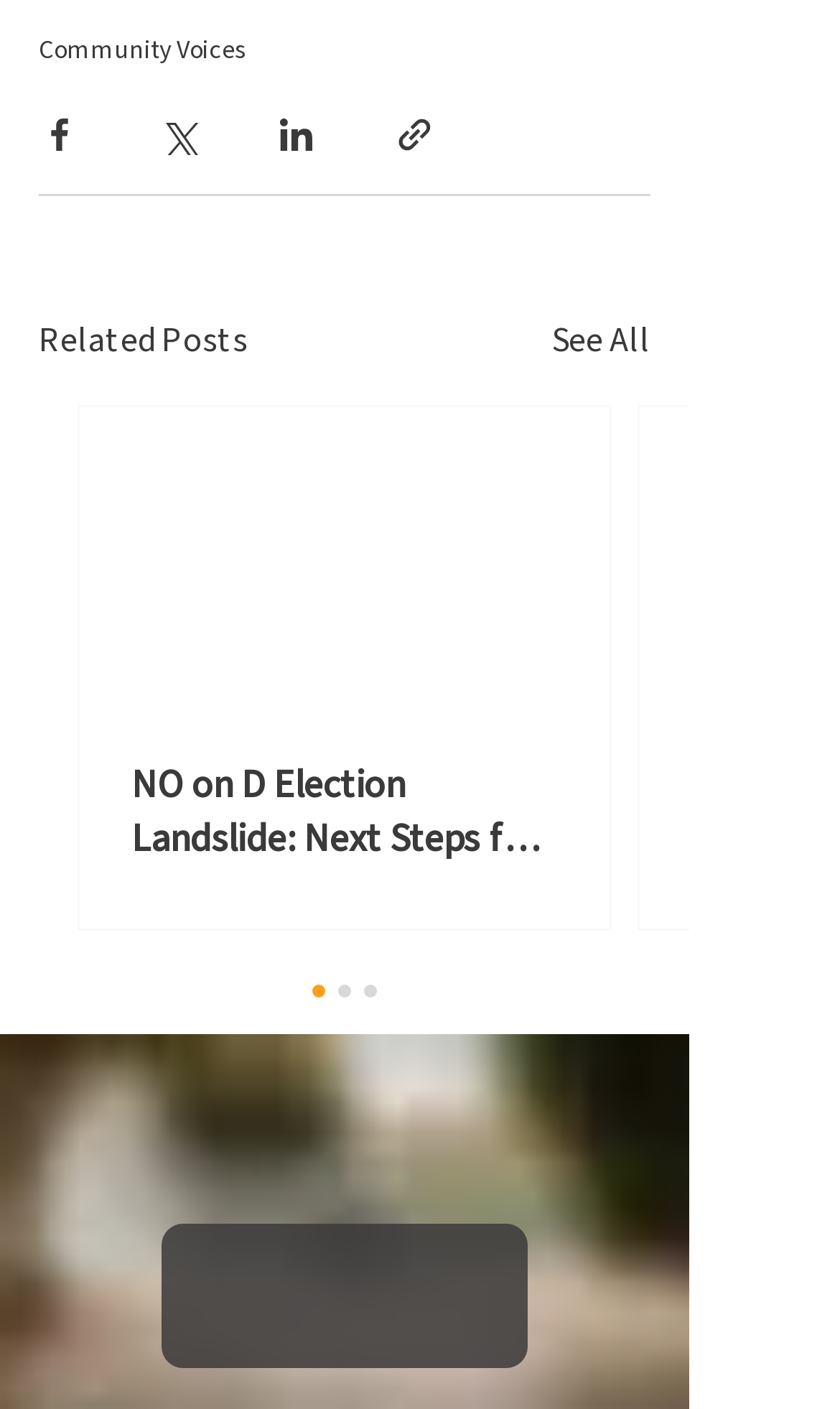Please pinpoint the bounding box coordinates for the region I should click to adhere to this instruction: "Share via Facebook".

[0.046, 0.081, 0.095, 0.11]